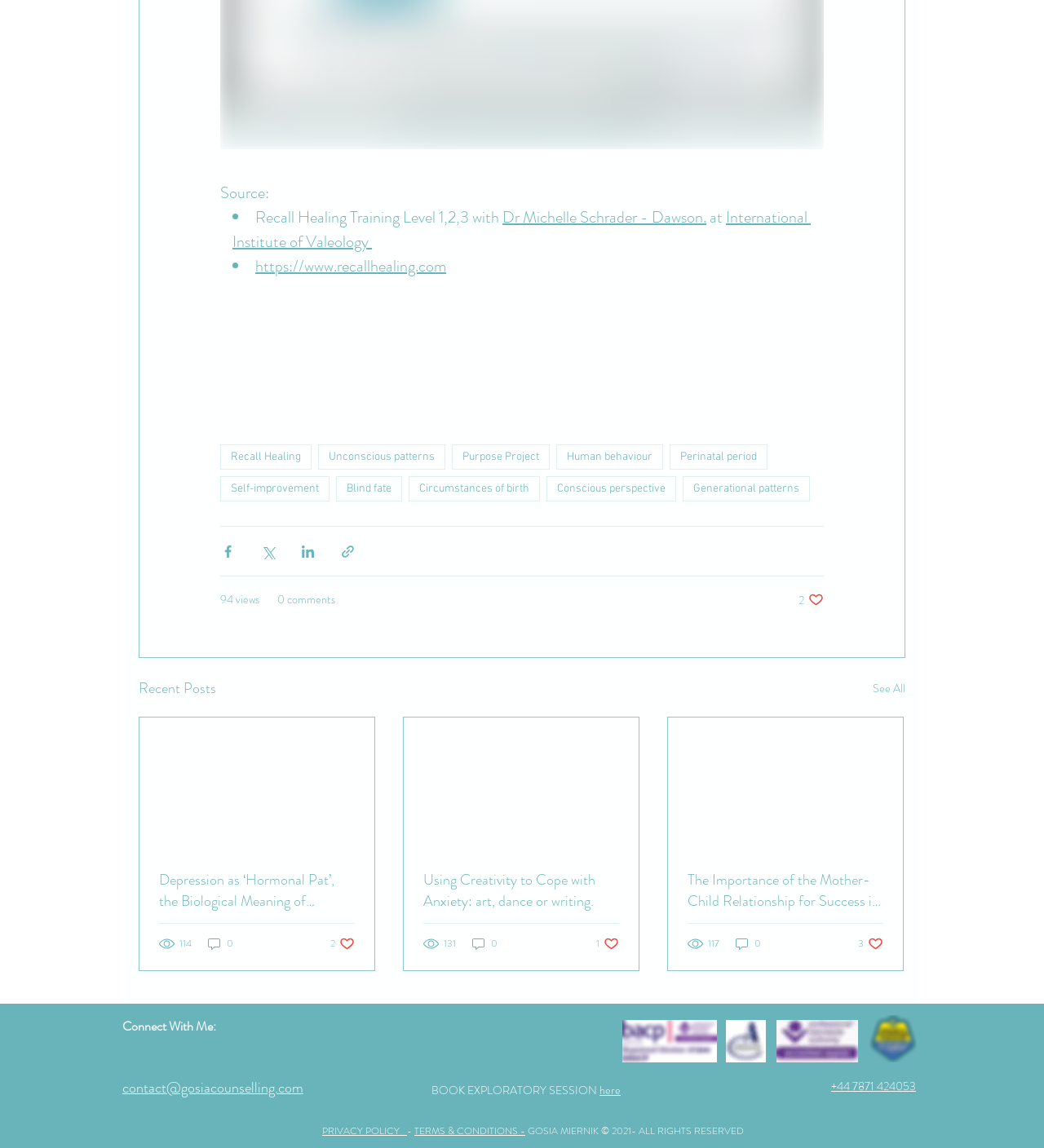Specify the bounding box coordinates of the area that needs to be clicked to achieve the following instruction: "View the 'Depression as ‘Hormonal Pat’, the Biological Meaning of Depression.' article".

[0.152, 0.757, 0.34, 0.794]